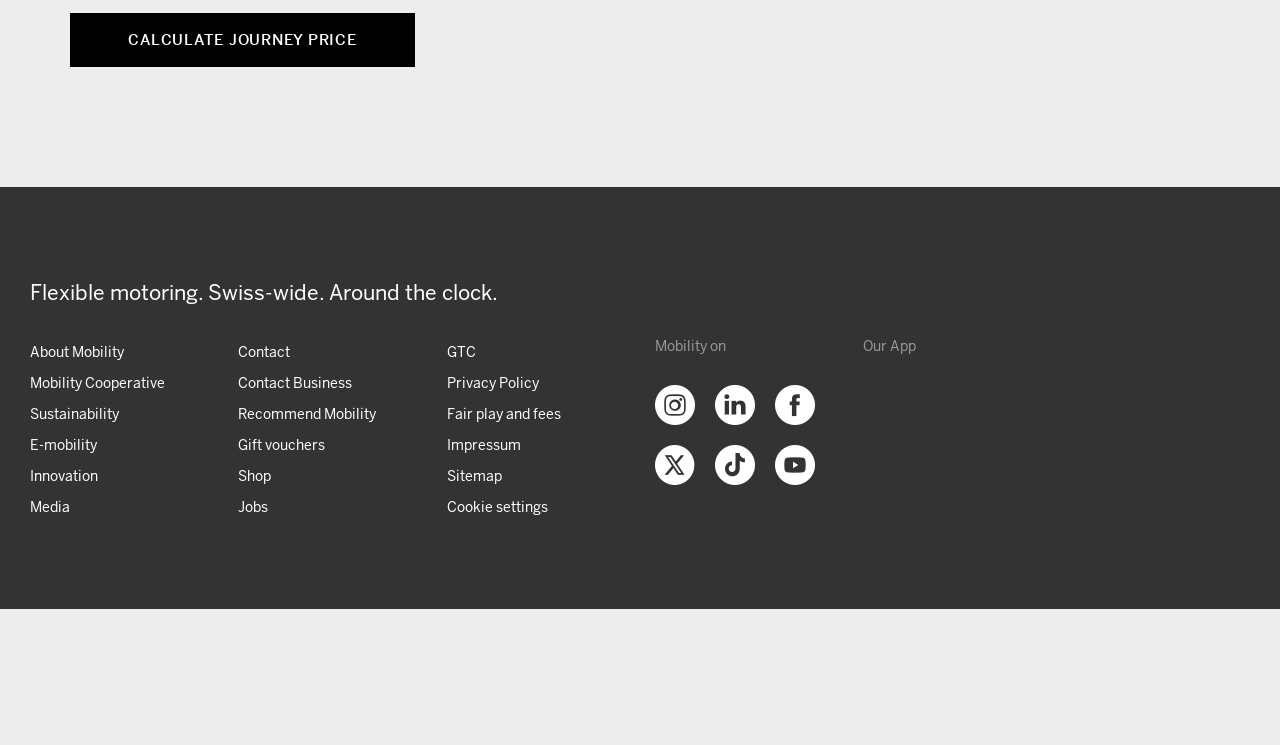Pinpoint the bounding box coordinates of the area that should be clicked to complete the following instruction: "Open Instagram". The coordinates must be given as four float numbers between 0 and 1, i.e., [left, top, right, bottom].

[0.512, 0.517, 0.543, 0.57]